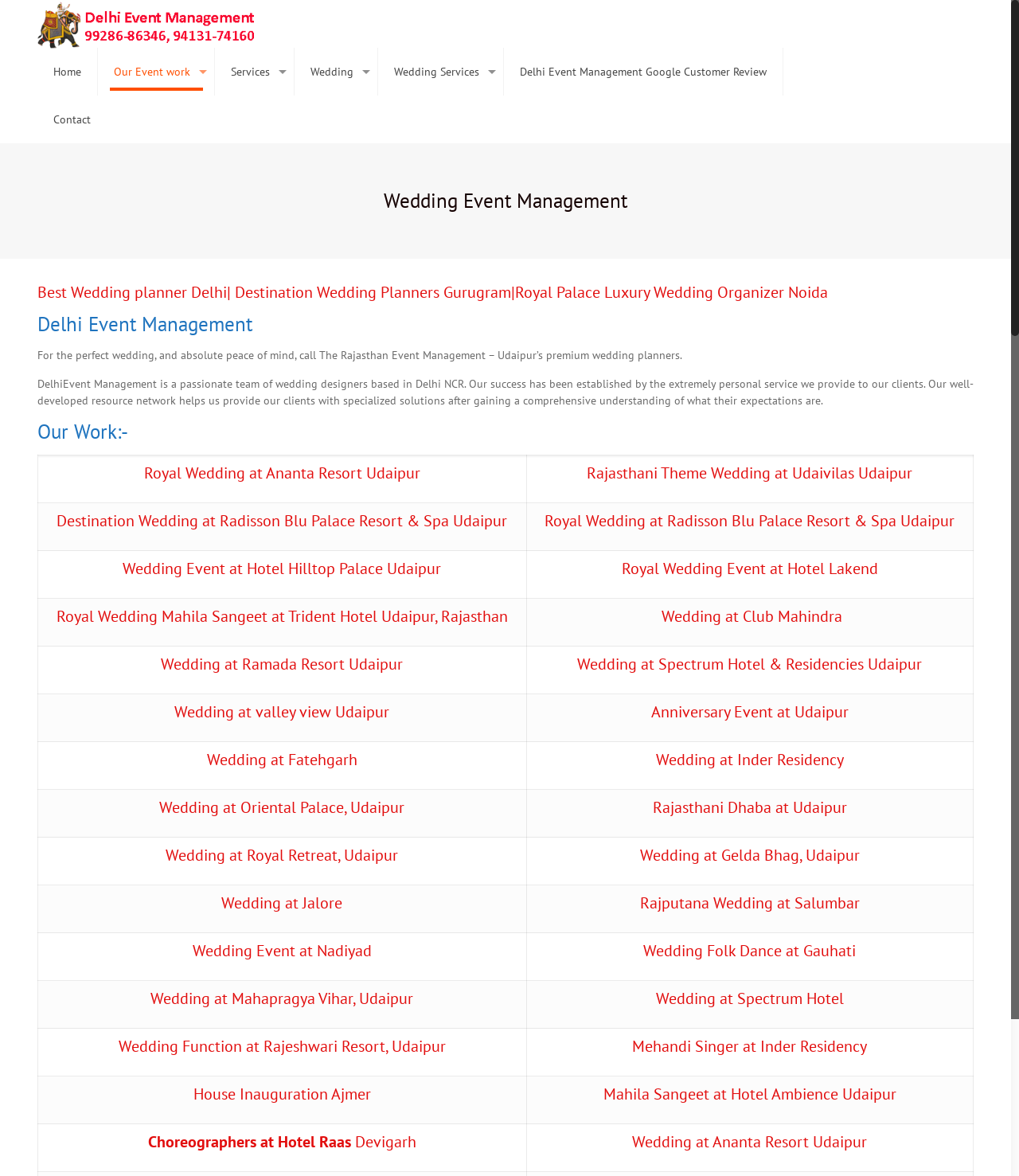Find the bounding box coordinates for the HTML element specified by: "Home".

[0.037, 0.041, 0.096, 0.081]